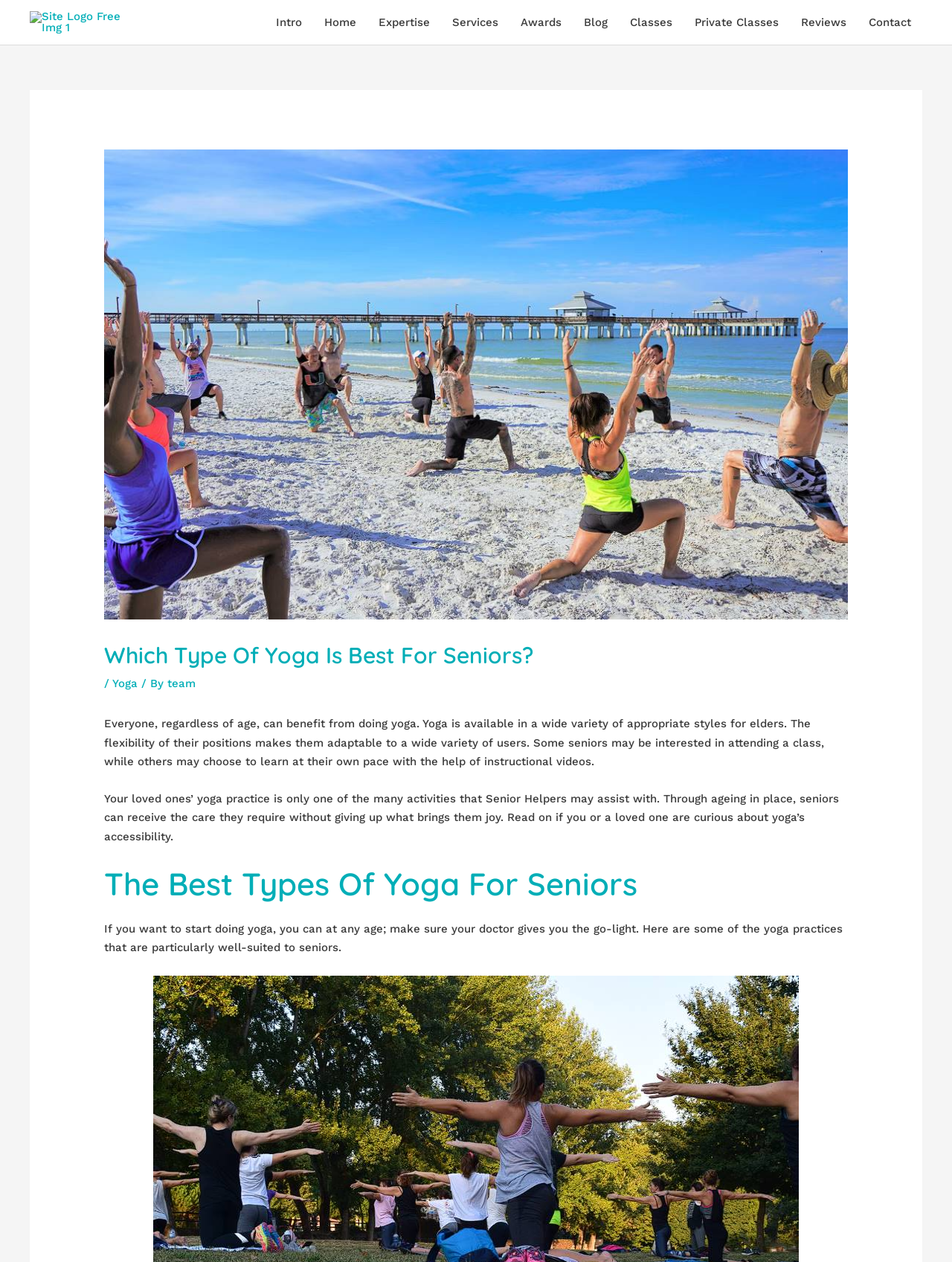Generate the text content of the main heading of the webpage.

Which Type Of Yoga Is Best For Seniors?